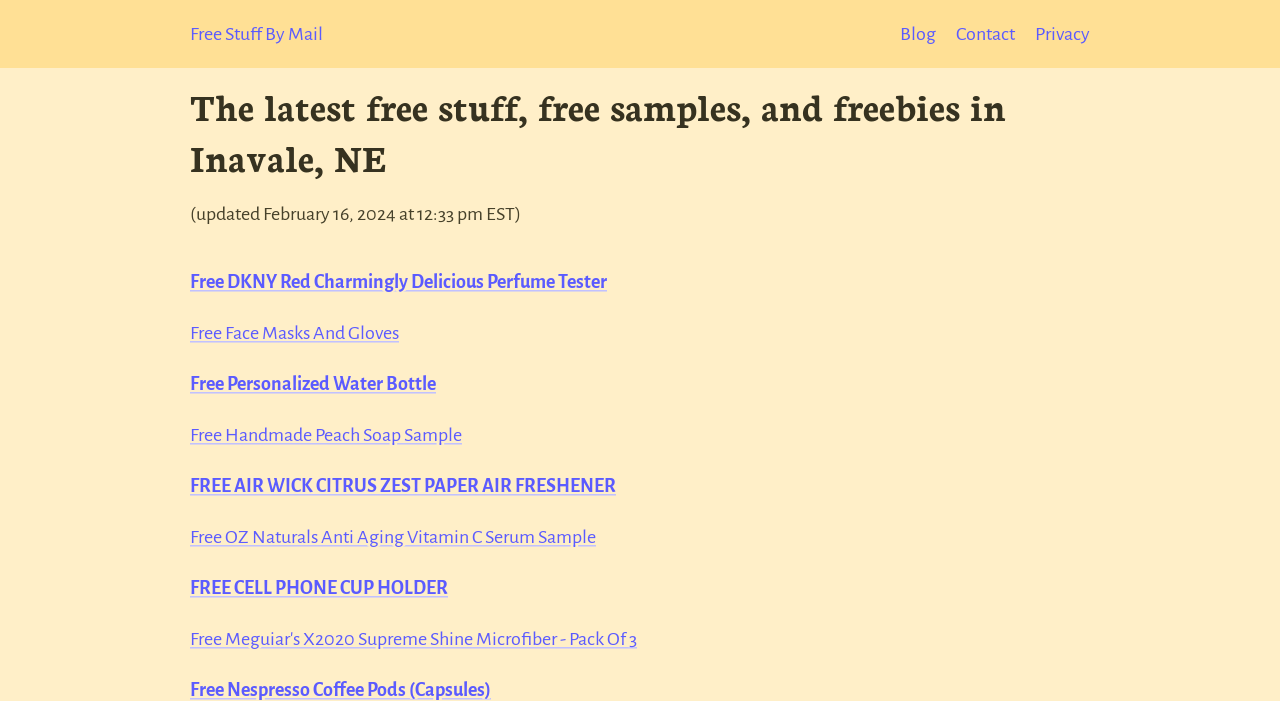Pinpoint the bounding box coordinates of the element that must be clicked to accomplish the following instruction: "view the free OZ Naturals Anti Aging Vitamin C Serum Sample". The coordinates should be in the format of four float numbers between 0 and 1, i.e., [left, top, right, bottom].

[0.148, 0.752, 0.466, 0.781]